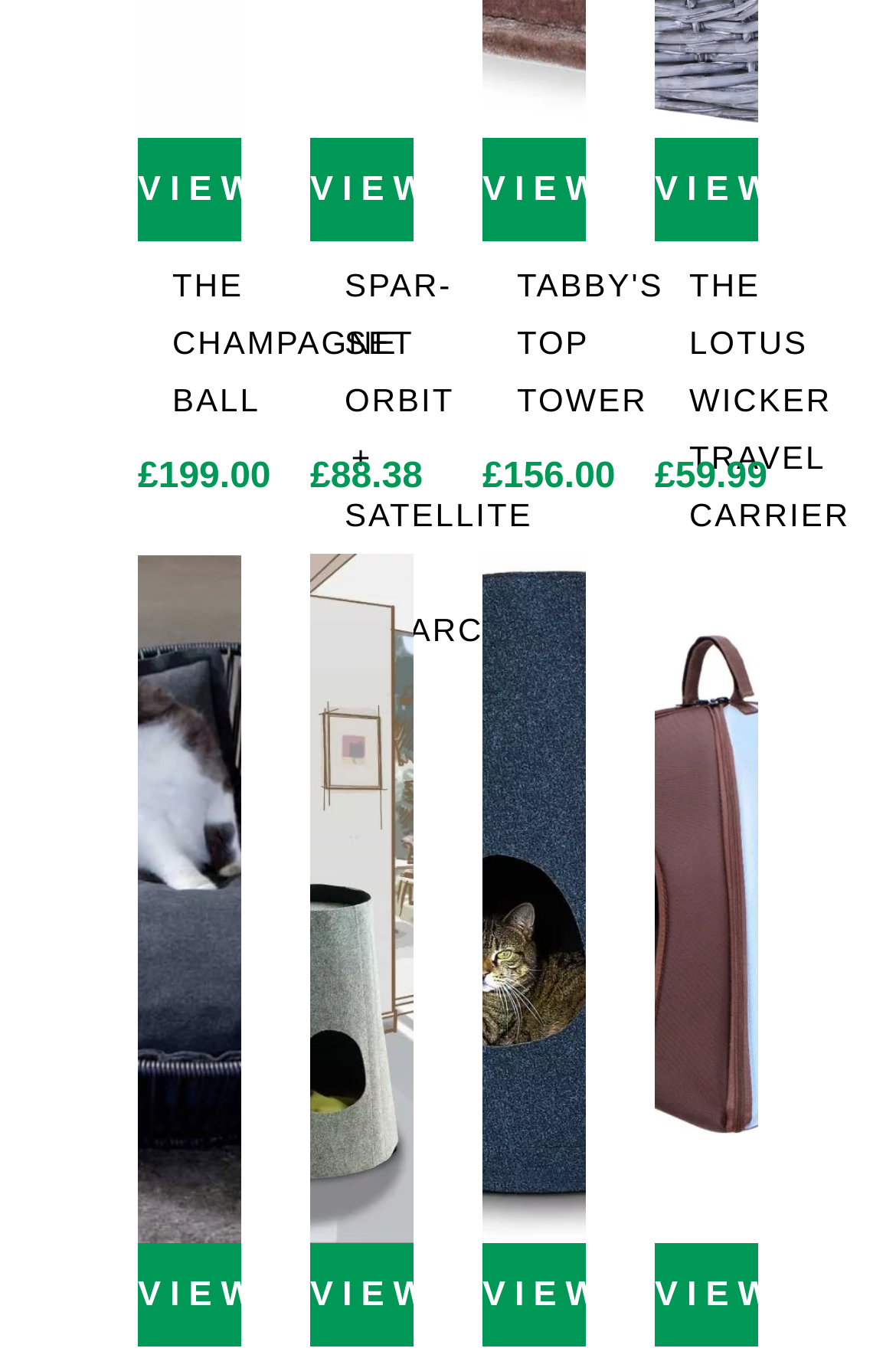Provide the bounding box coordinates for the area that should be clicked to complete the instruction: "View THE LOTUS WICKER TRAVEL CARRIER product".

[0.731, 0.101, 0.846, 0.177]